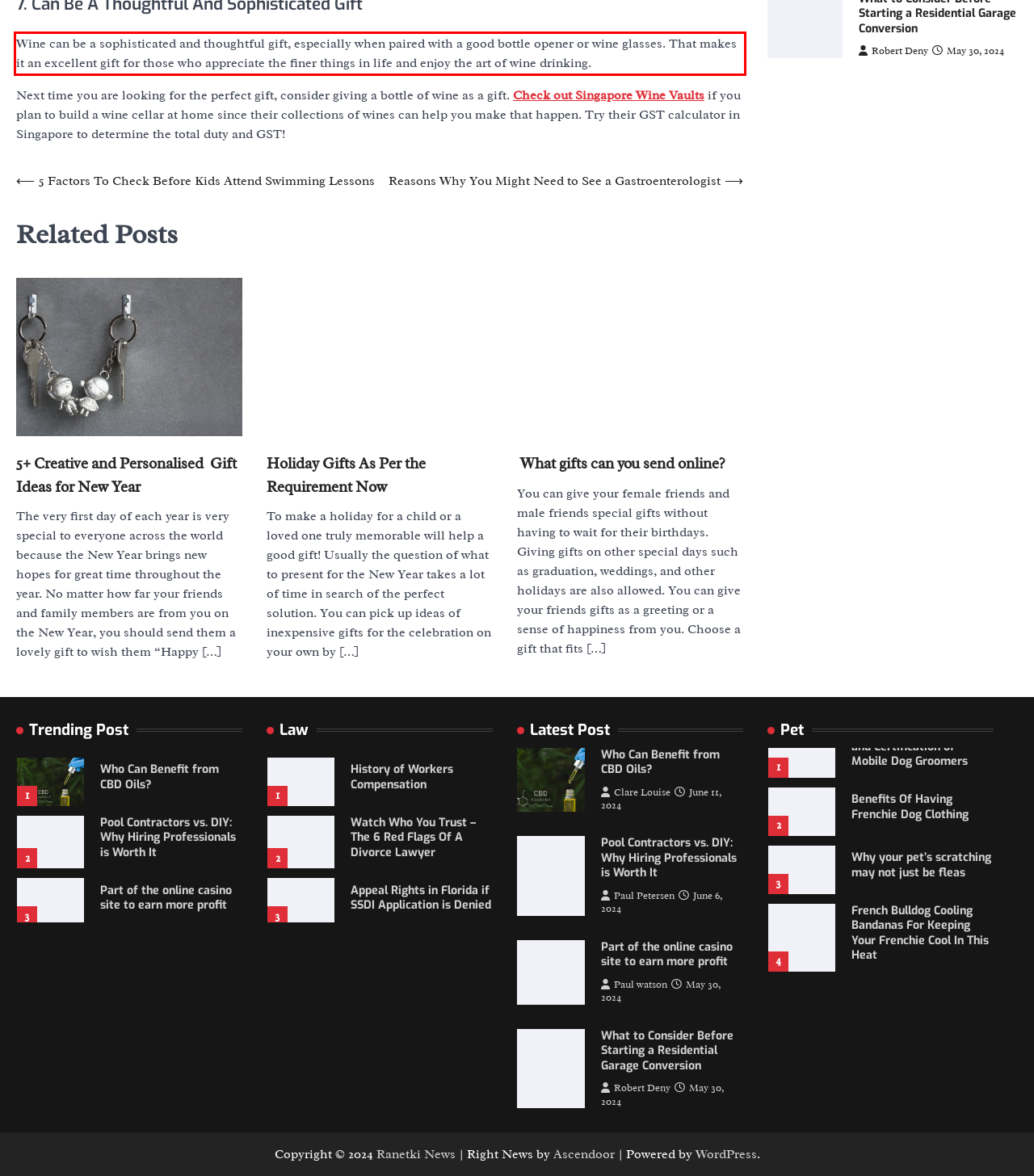You are presented with a webpage screenshot featuring a red bounding box. Perform OCR on the text inside the red bounding box and extract the content.

Wine can be a sophisticated and thoughtful gift, especially when paired with a good bottle opener or wine glasses. That makes it an excellent gift for those who appreciate the finer things in life and enjoy the art of wine drinking.